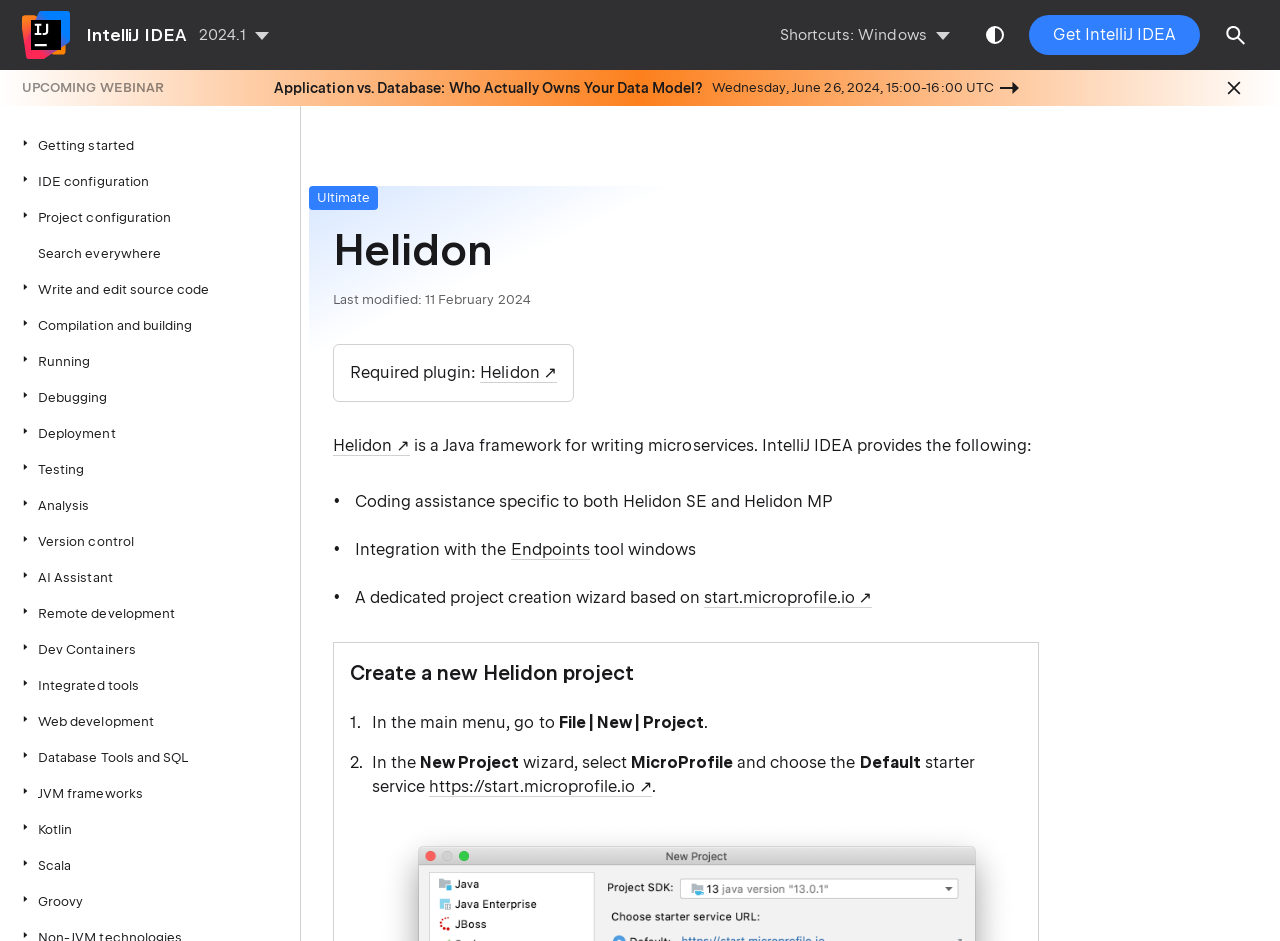Could you find the bounding box coordinates of the clickable area to complete this instruction: "Switch theme"?

[0.763, 0.018, 0.791, 0.056]